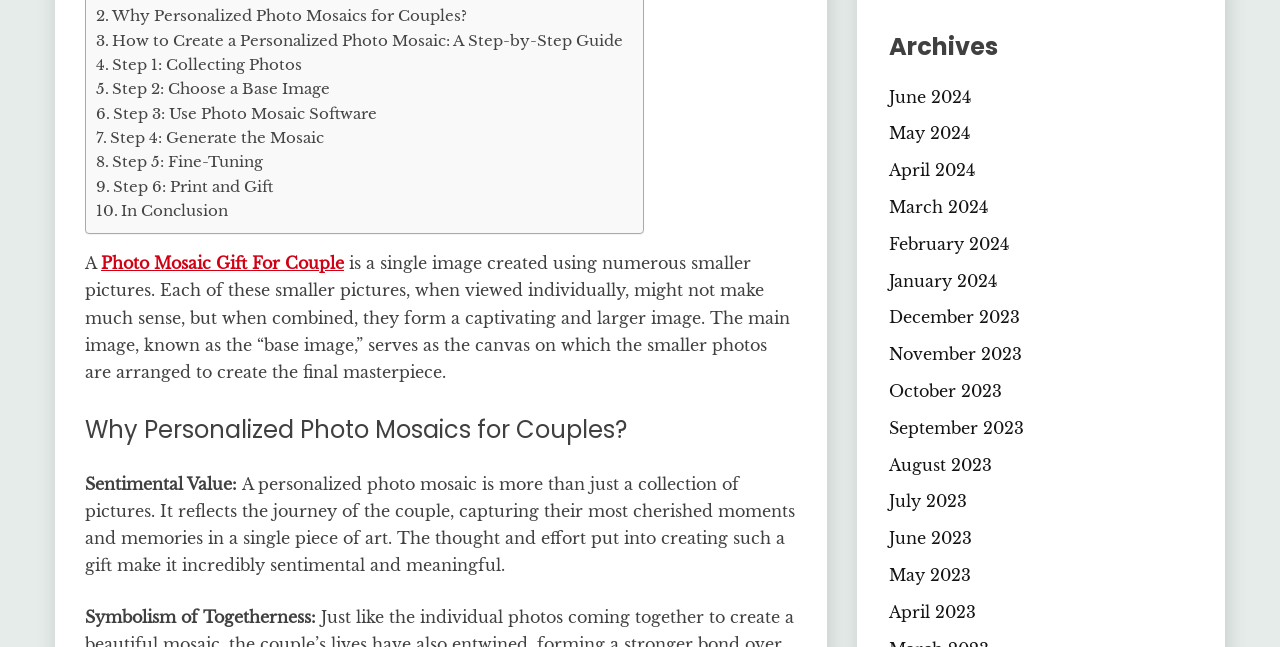Look at the image and write a detailed answer to the question: 
How many steps are involved in creating a personalized photo mosaic?

The webpage provides a step-by-step guide to creating a personalized photo mosaic, which consists of 6 steps: collecting photos, choosing a base image, using photo mosaic software, generating the mosaic, fine-tuning, and printing and gifting.